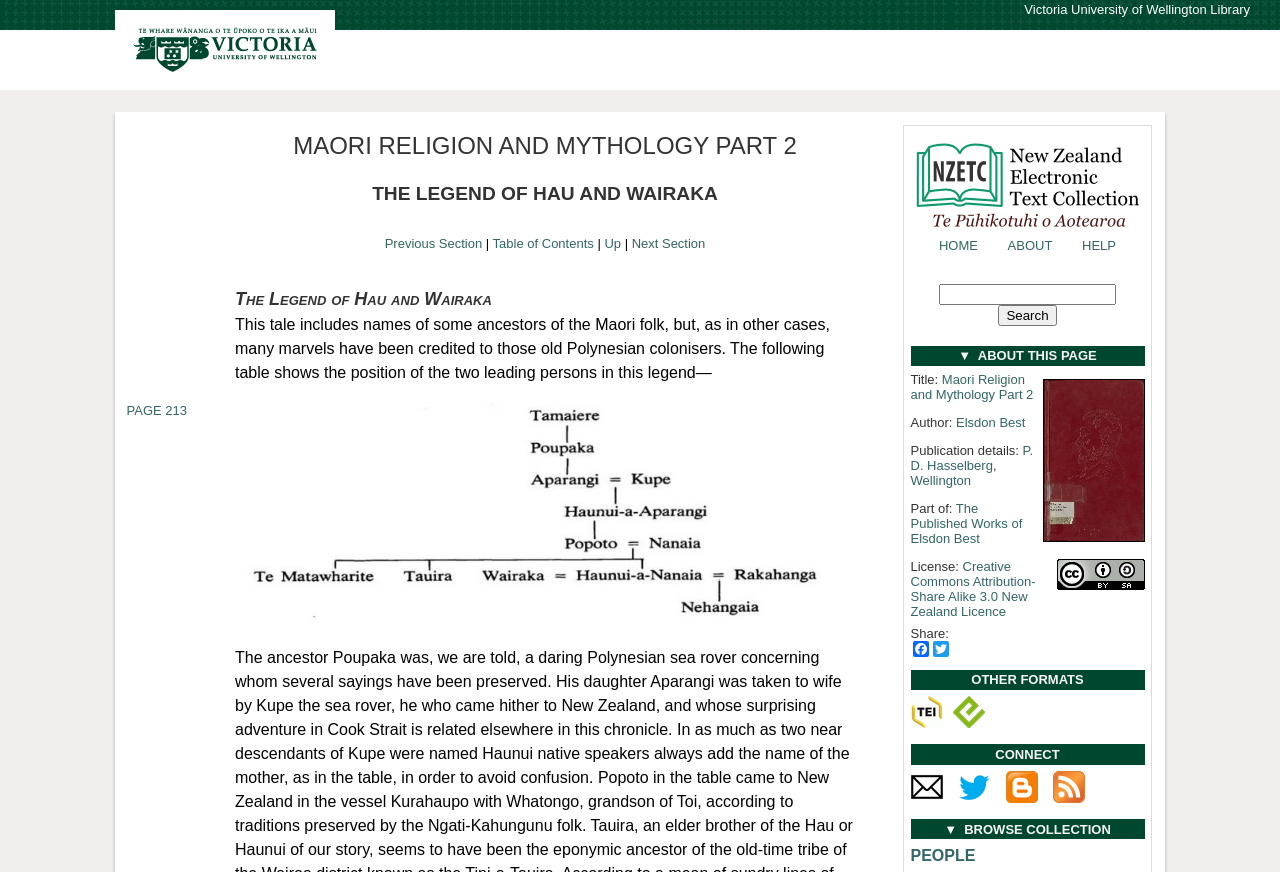Generate a thorough caption that explains the contents of the webpage.

The webpage is about "The Legend of Hau and Wairaka" from the "Maori Religion and Mythology Part 2" collection. At the top, there are links to "Victoria University of Wellington Library" and "New Zealand Electronic Text Collection" on the left and right sides, respectively. Below these links, there is a navigation menu with links to "HOME", "ABOUT", and "HELP".

On the left side, there is a search box with a "Search" button. Below the search box, there is a section with information about the page, including title, author, publication details, and license information. The license information includes a link to "Creative Commons Attribution-Share Alike 3.0 New Zealand Licence" with an accompanying image.

Further down, there are links to share the page on social media platforms like Facebook and Twitter. Below this, there is a section titled "OTHER FORMATS" with links to download the content in different formats, such as TEI XML file and ePub eBook file, each with an accompanying image.

Next, there is a section titled "CONNECT" with links to email, Twitter, Blogspot, and RSS feeds, each with an accompanying image. Below this, there is a section titled "BROWSE COLLECTION" with a link to browse the collection.

The main content of the page is divided into sections, with headings like "MAORI RELIGION AND MYTHOLOGY PART 2" and "THE LEGEND OF HAU AND WAIRAKA". There are links to navigate to previous and next sections, as well as a table of contents. The content includes a story about the legend of Hau and Wairaka, with a family tree image accompanying the text.